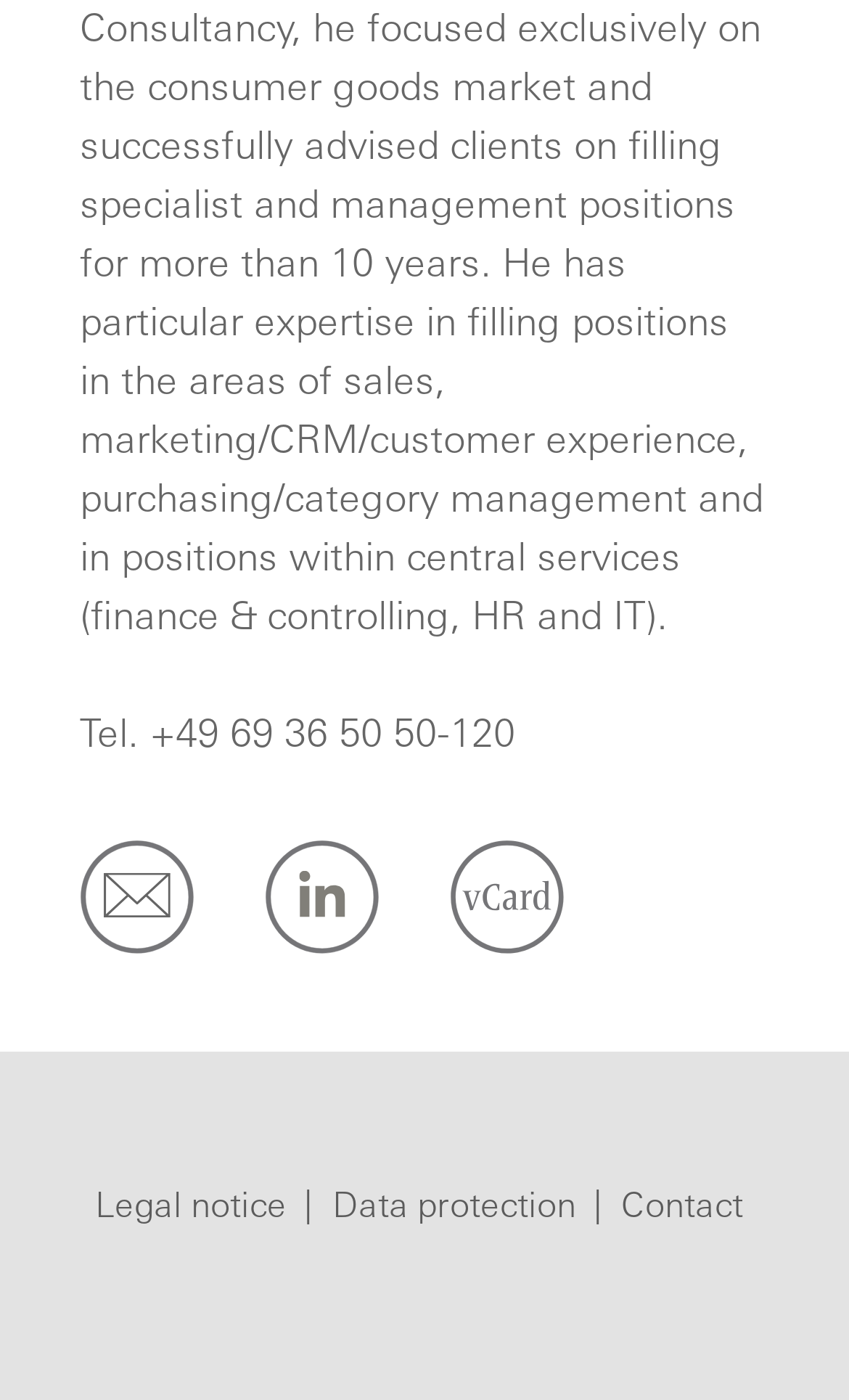How many links are on the bottom section of the webpage?
Answer briefly with a single word or phrase based on the image.

3